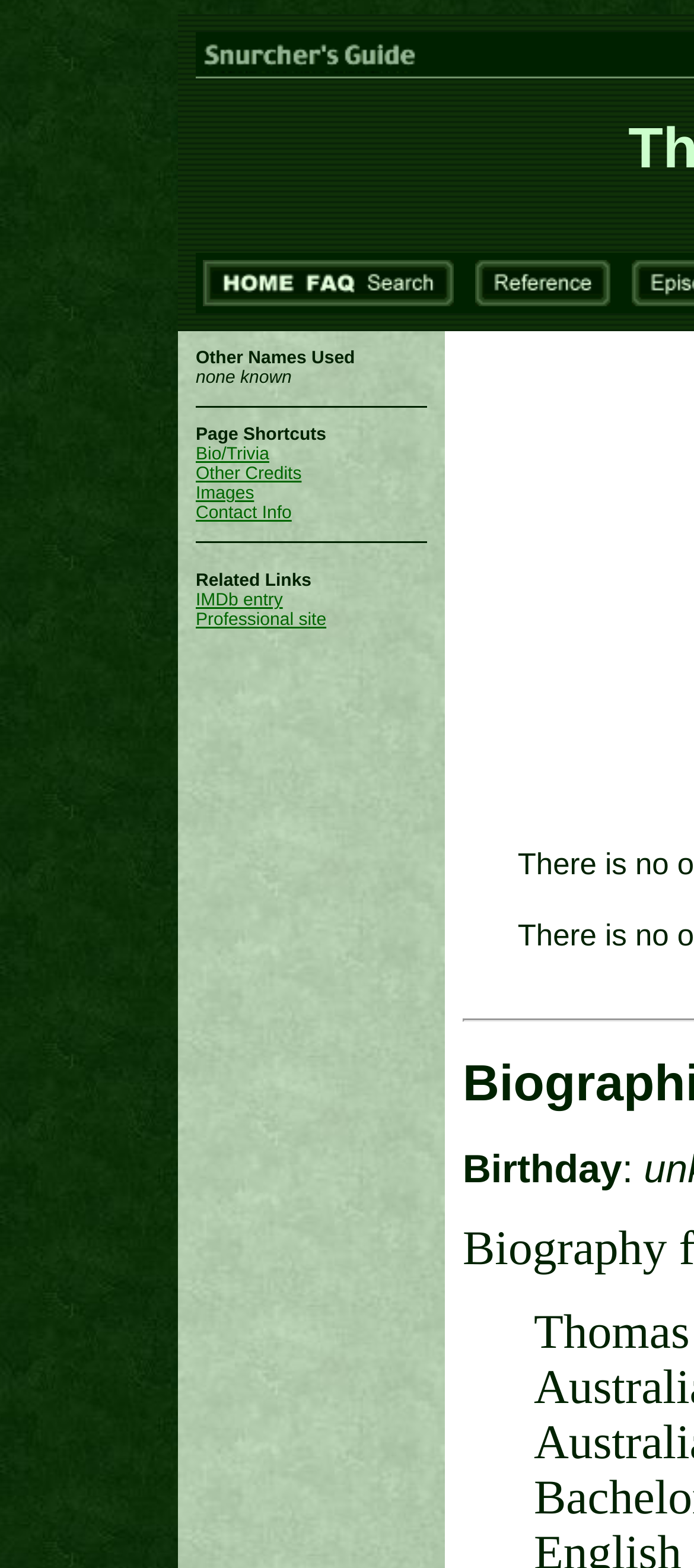Pinpoint the bounding box coordinates for the area that should be clicked to perform the following instruction: "view bio and trivia".

[0.282, 0.284, 0.388, 0.296]